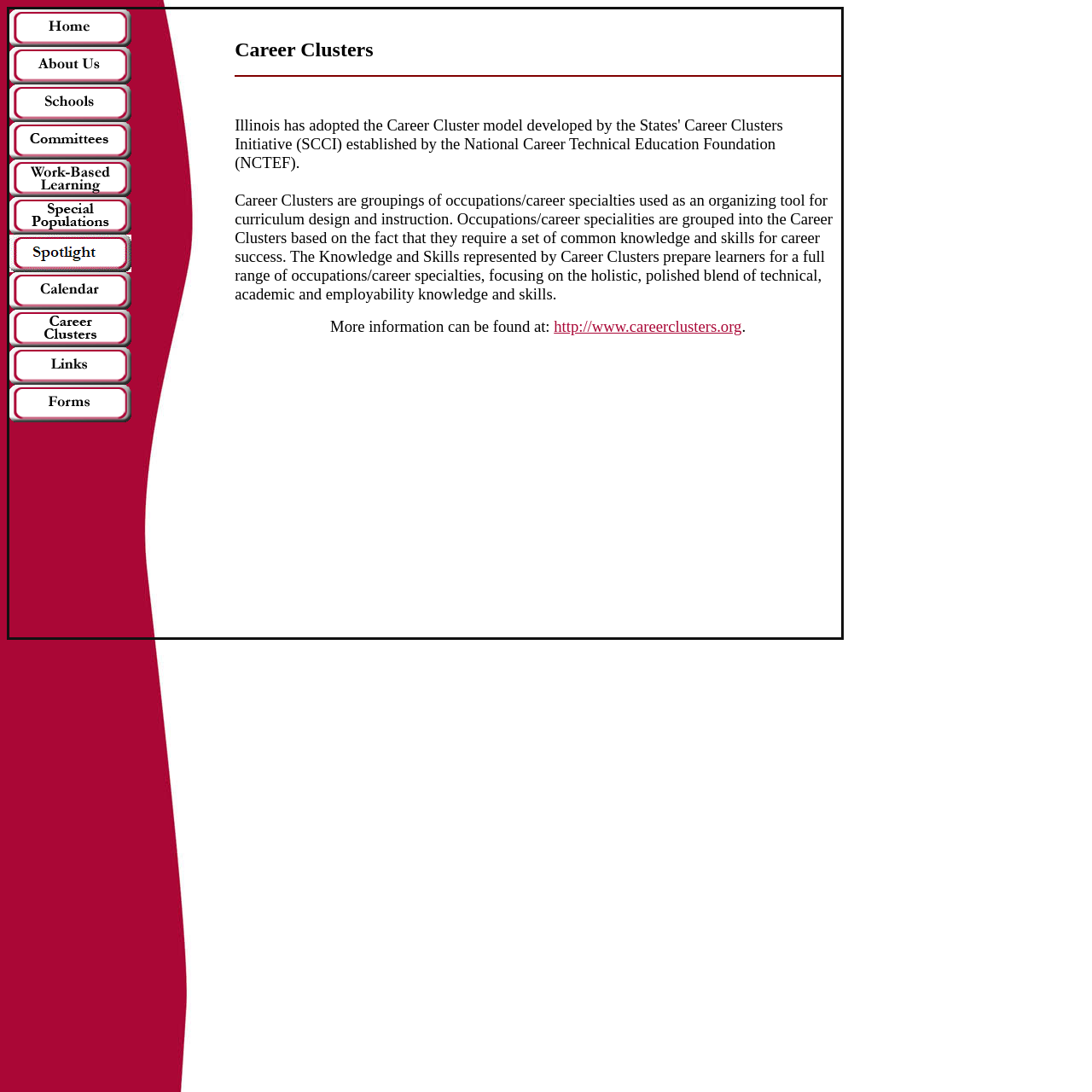Determine the bounding box coordinates of the area to click in order to meet this instruction: "View About Us".

[0.009, 0.066, 0.12, 0.08]